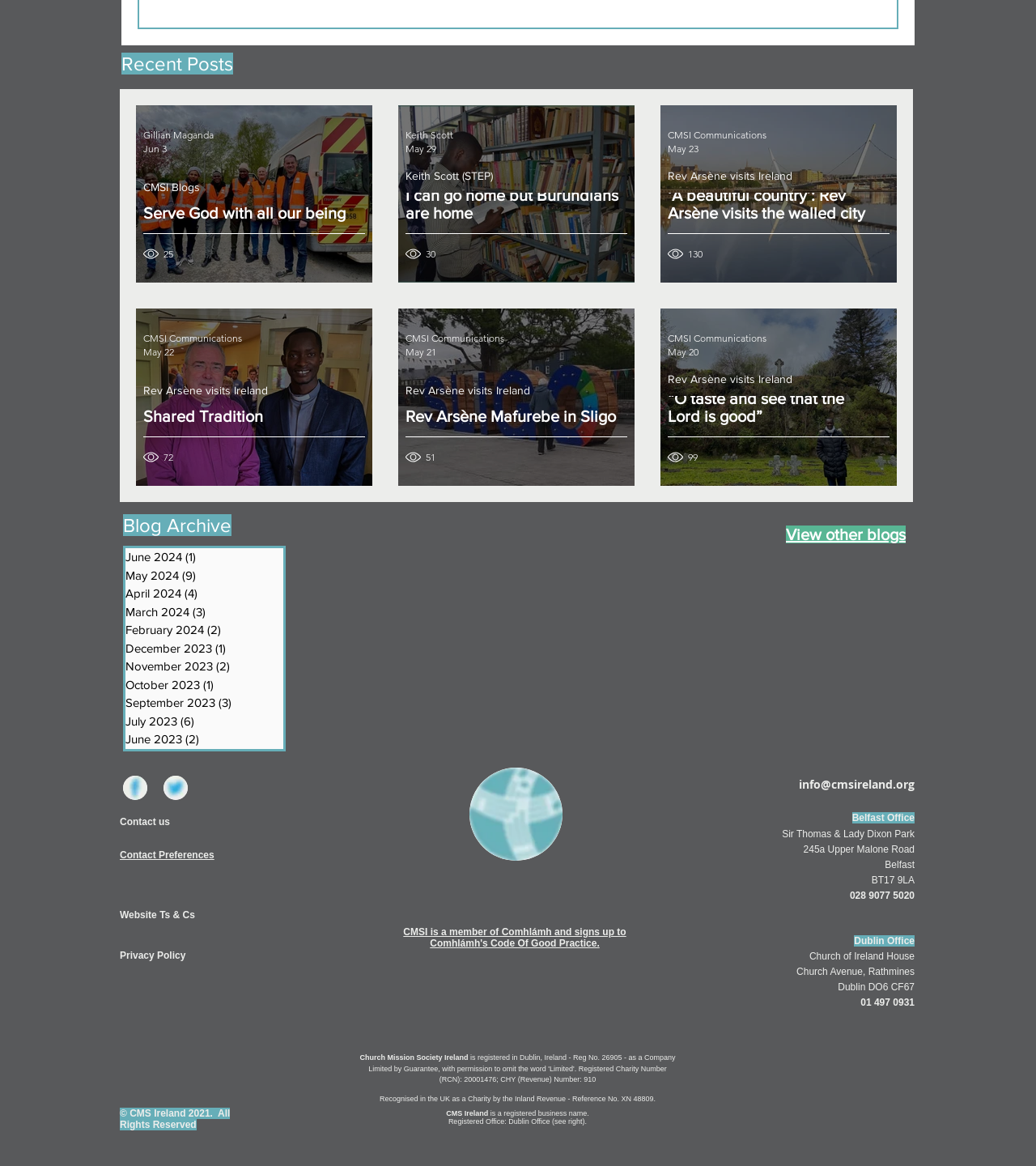How many blog posts are listed on the page?
Answer briefly with a single word or phrase based on the image.

6